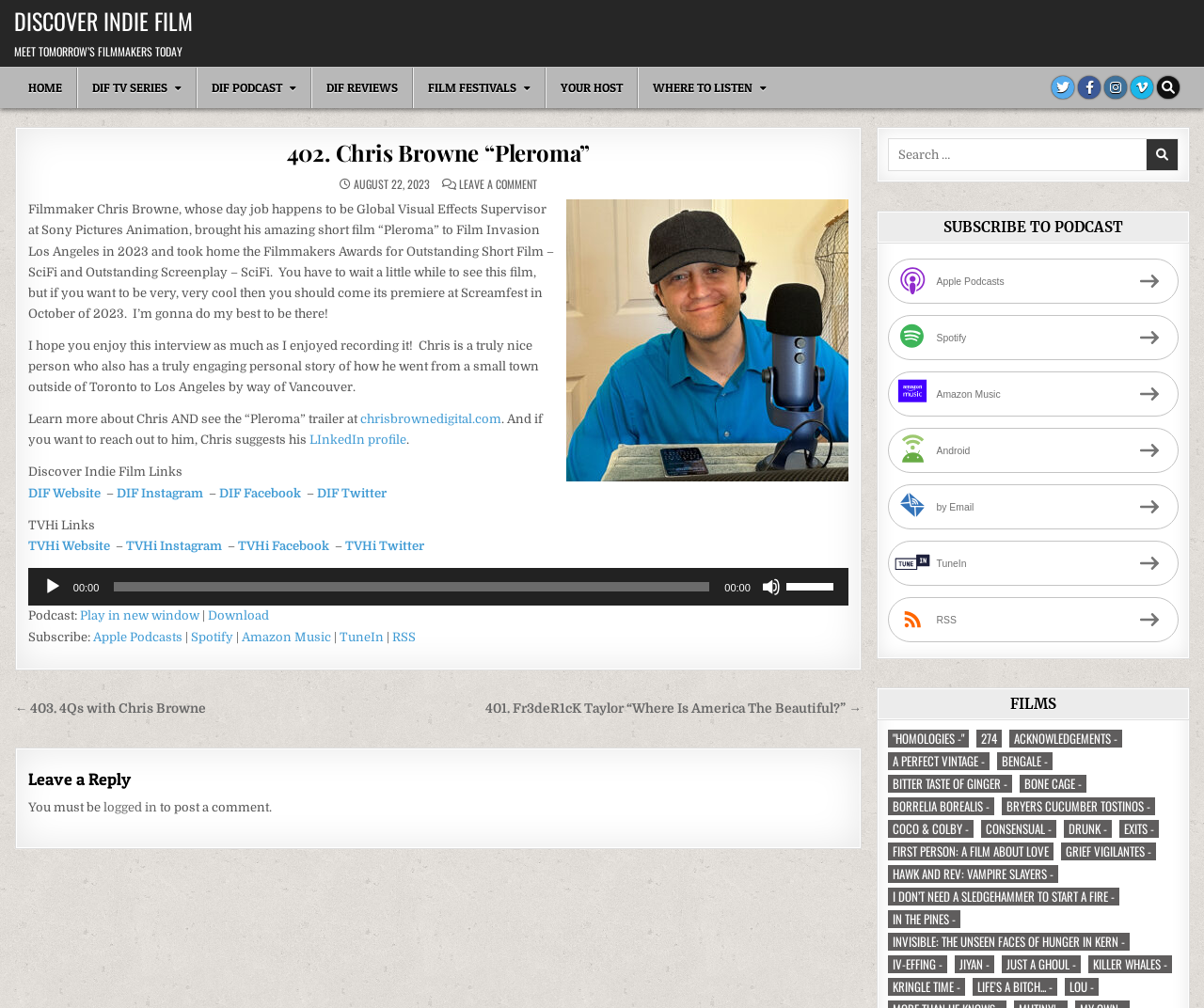Identify the bounding box coordinates of the clickable region necessary to fulfill the following instruction: "Subscribe to the newsletter". The bounding box coordinates should be four float numbers between 0 and 1, i.e., [left, top, right, bottom].

None